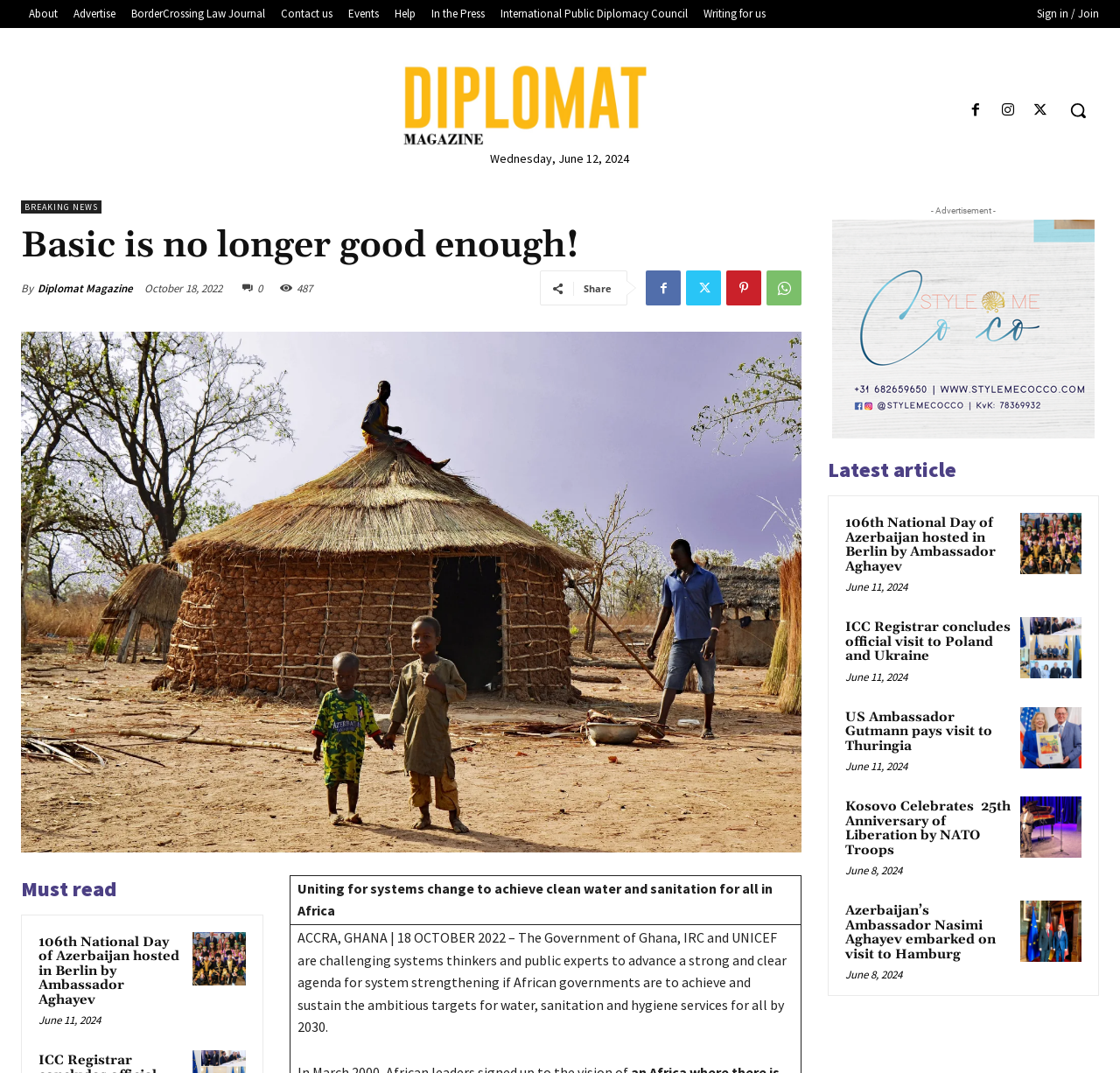Could you identify the text that serves as the heading for this webpage?

Basic is no longer good enough!